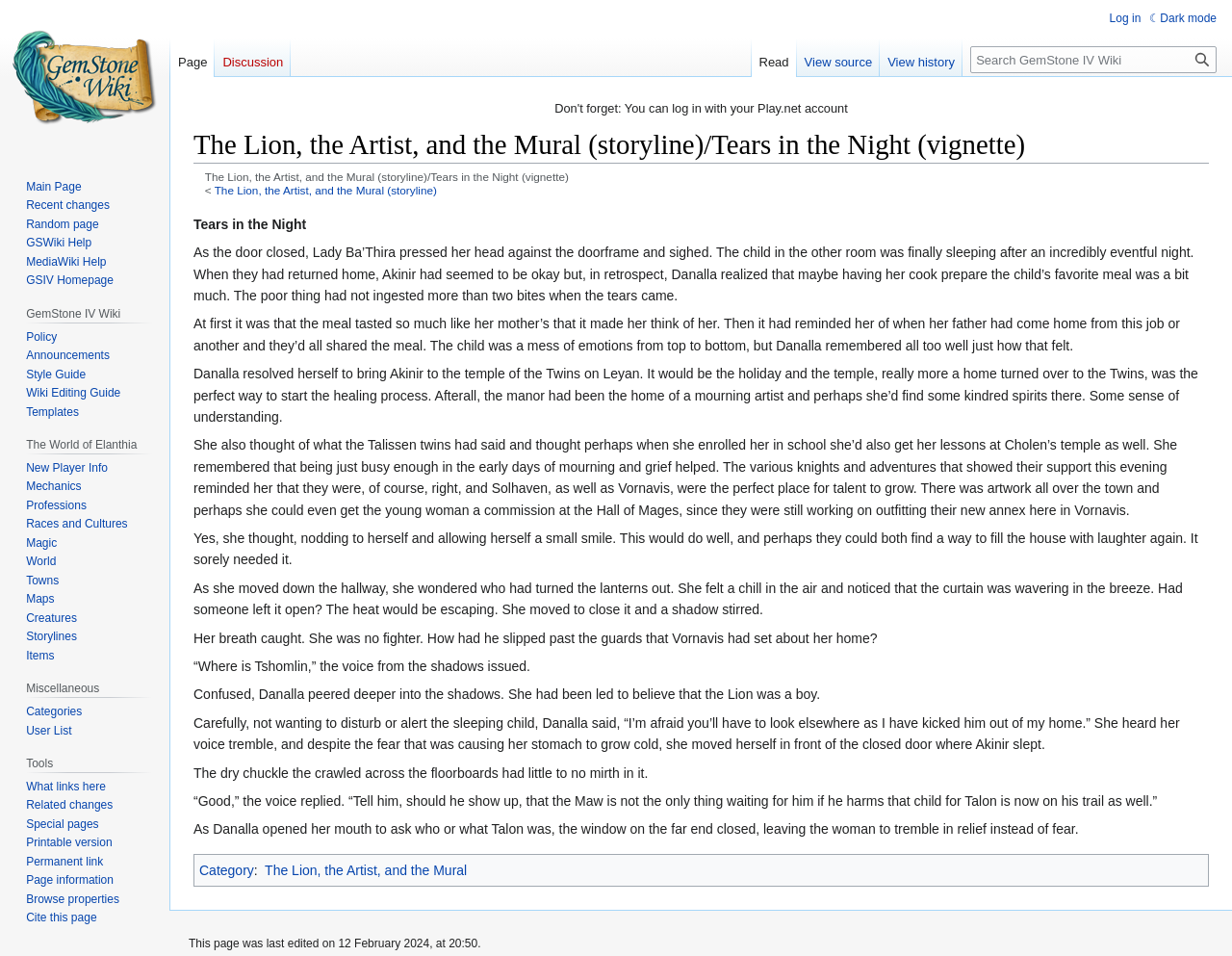Describe the entire webpage, focusing on both content and design.

The webpage is about a story titled "The Lion, the Artist, and the Mural (storyline)/Tears in the Night (vignette)" on the GemStone IV Wiki. At the top, there is a heading with the title of the story, followed by a link to jump to navigation and another to jump to search. 

Below the title, there is a passage of text that tells a story about a character named Danalla and her interactions with a child named Akinir. The story is divided into several paragraphs, each describing a scene or event. The text is quite detailed, describing the emotions and actions of the characters.

On the left side of the page, there are several navigation menus, including "Personal tools", "Namespaces", "Views", and "GemStone IV Wiki". These menus contain links to various pages and functions within the wiki, such as logging in, searching, and viewing page history.

At the top right corner, there is a search bar where users can search for content within the wiki. Below the search bar, there are links to visit the main page, recent changes, and random pages.

On the right side of the page, there are more navigation menus, including "The World of Elanthia", "Miscellaneous", and "Tools". These menus contain links to pages about the world of GemStone IV, categories, user lists, and various tools and functions.

Overall, the webpage is a story page on the GemStone IV Wiki, with a focus on the narrative and character development, surrounded by navigation menus and links to other pages and functions within the wiki.